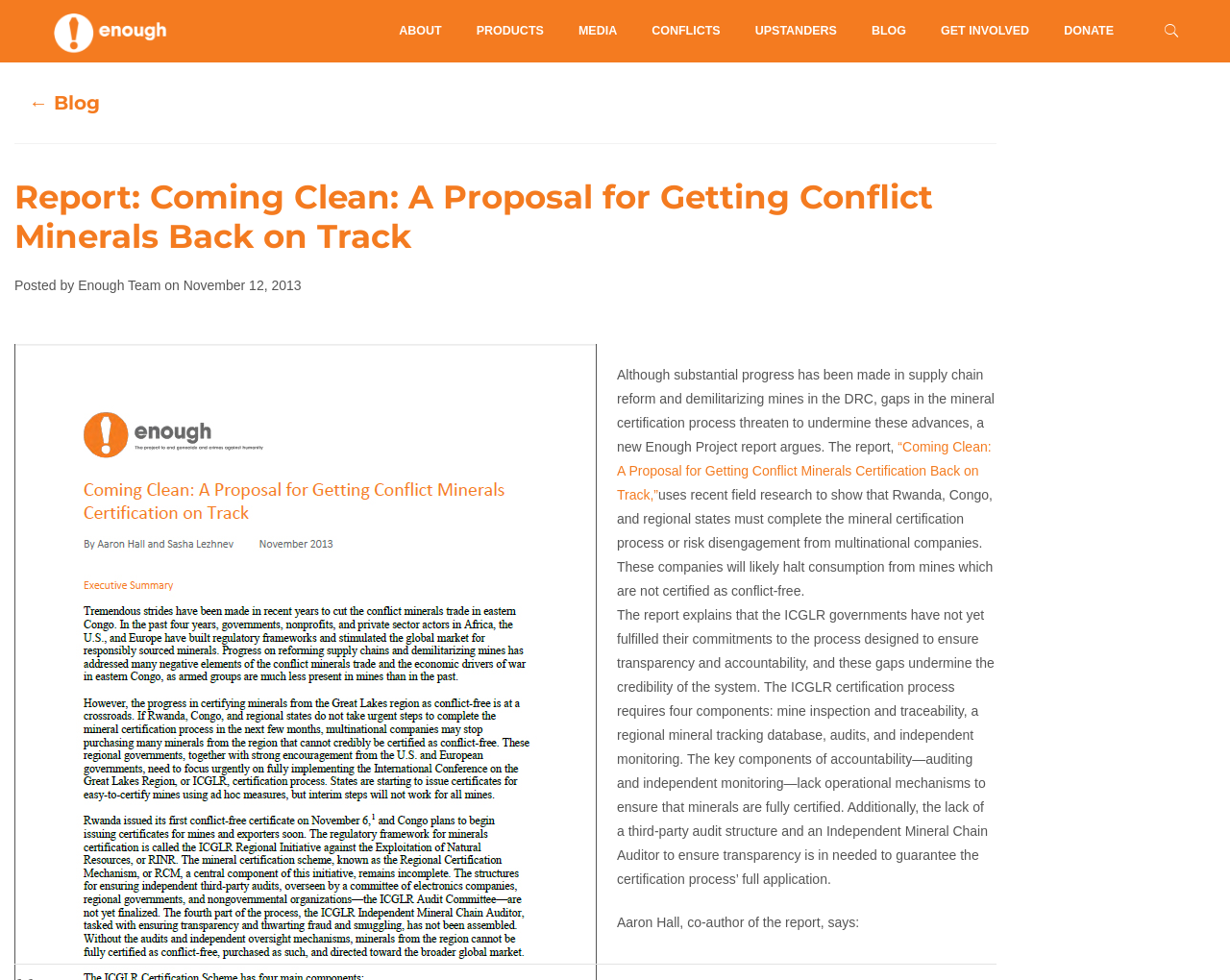Find the bounding box coordinates of the clickable area that will achieve the following instruction: "Donate to the Enough Project".

[0.851, 0.0, 0.92, 0.064]